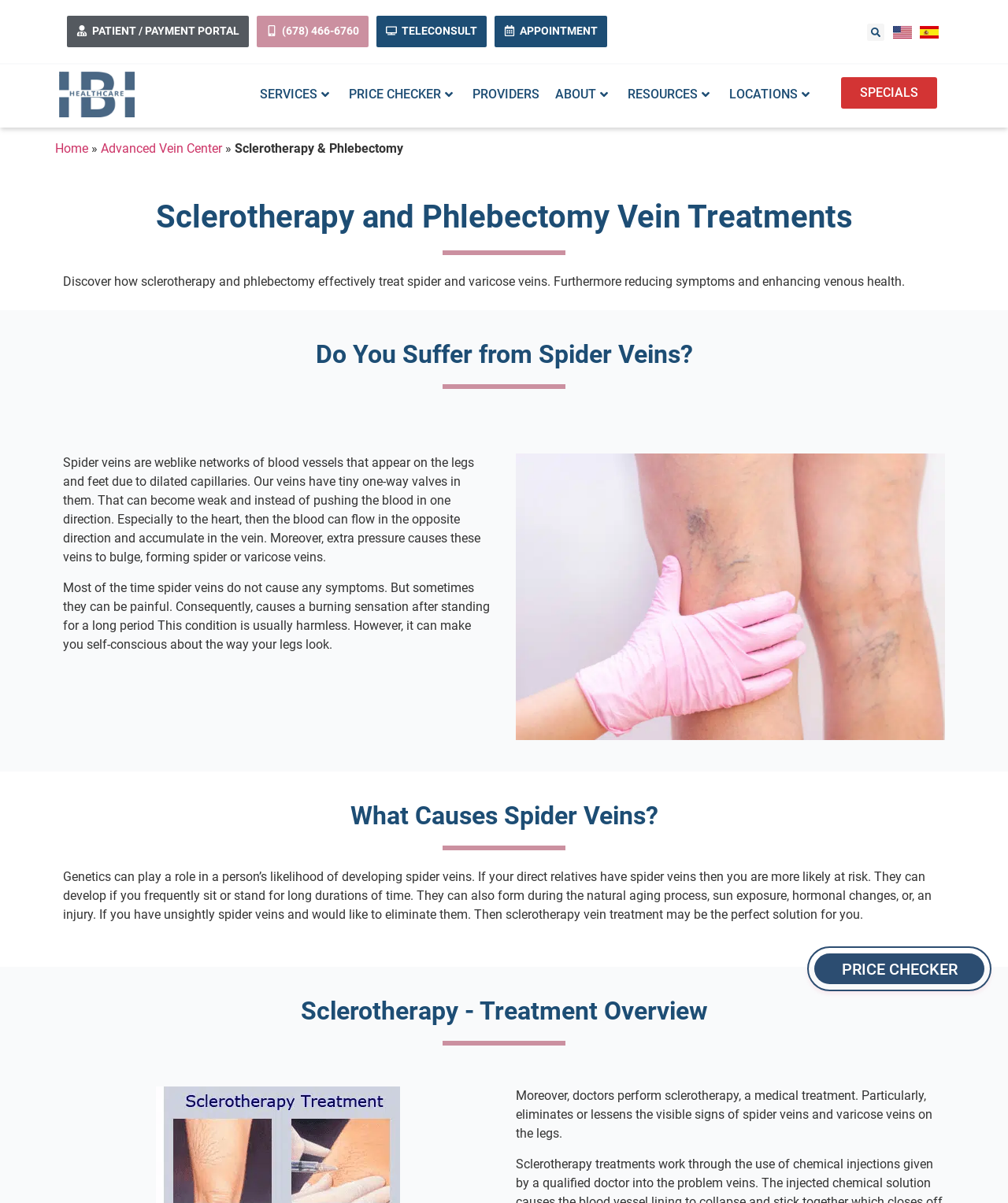Determine the bounding box coordinates of the clickable element necessary to fulfill the instruction: "Learn about sclerotherapy and phlebectomy". Provide the coordinates as four float numbers within the 0 to 1 range, i.e., [left, top, right, bottom].

[0.062, 0.168, 0.938, 0.194]